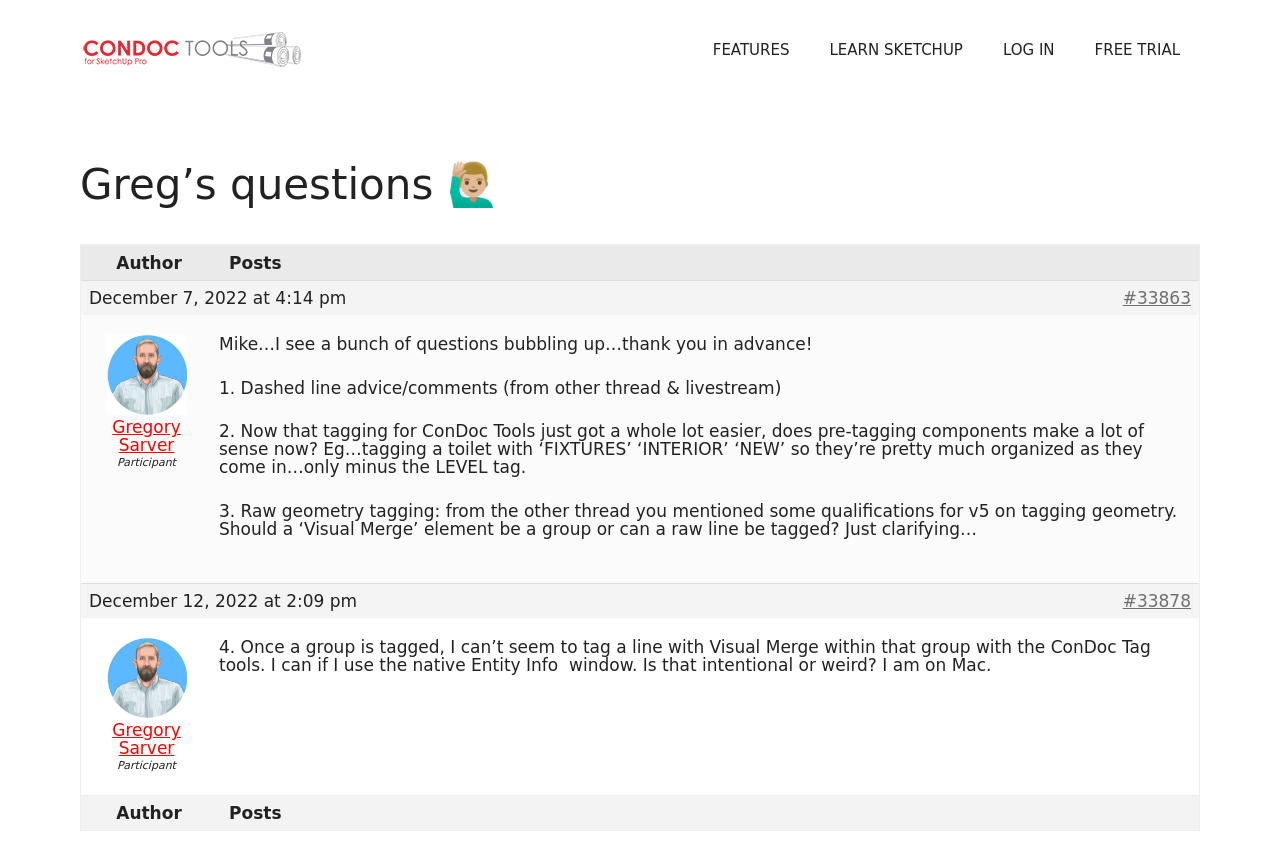Provide the bounding box coordinates of the HTML element described as: "#33878". The bounding box coordinates should be four float numbers between 0 and 1, i.e., [left, top, right, bottom].

[0.877, 0.697, 0.93, 0.718]